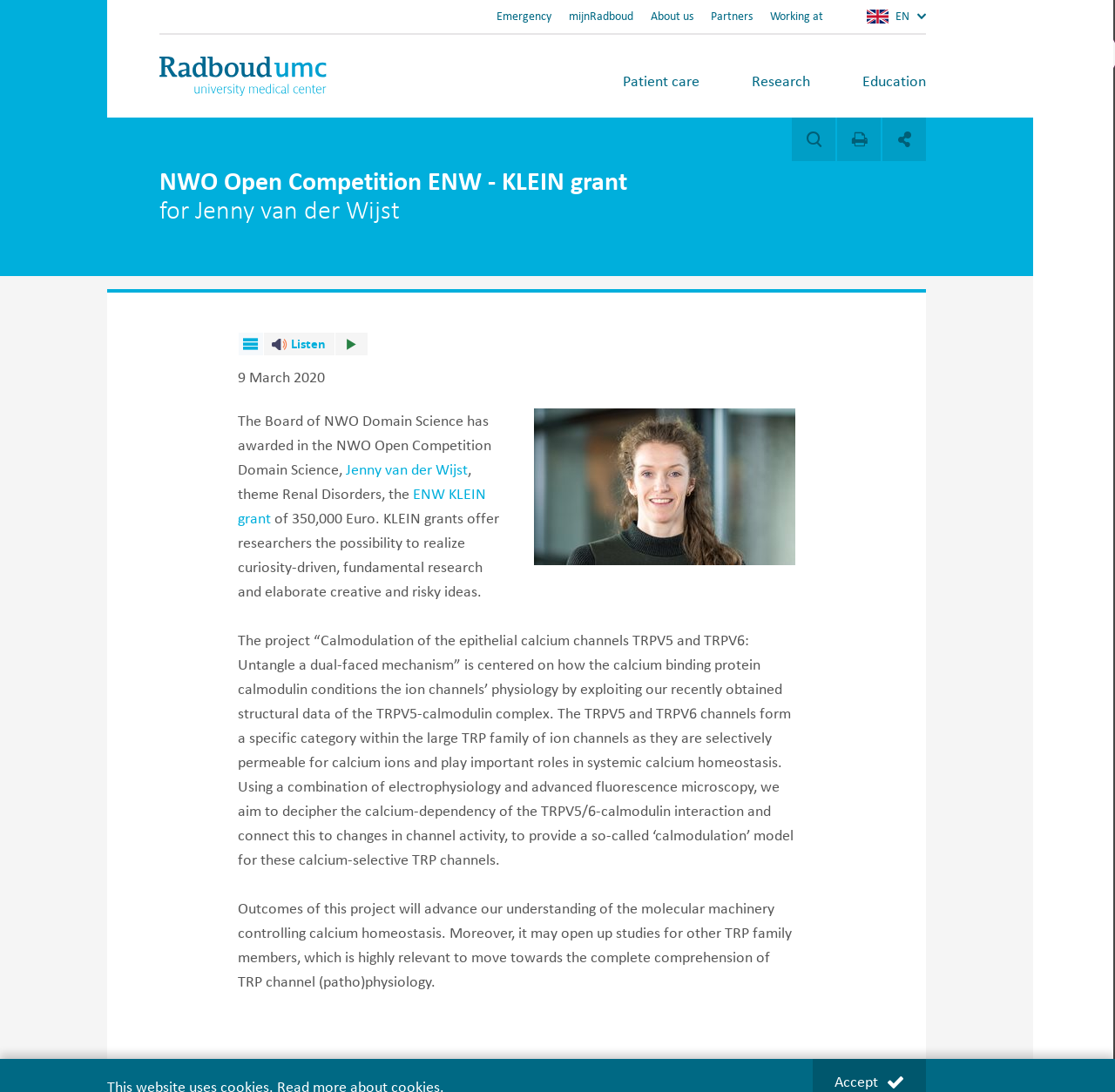Please identify the bounding box coordinates for the region that you need to click to follow this instruction: "Read the article published on '9 March 2020'".

[0.213, 0.337, 0.291, 0.354]